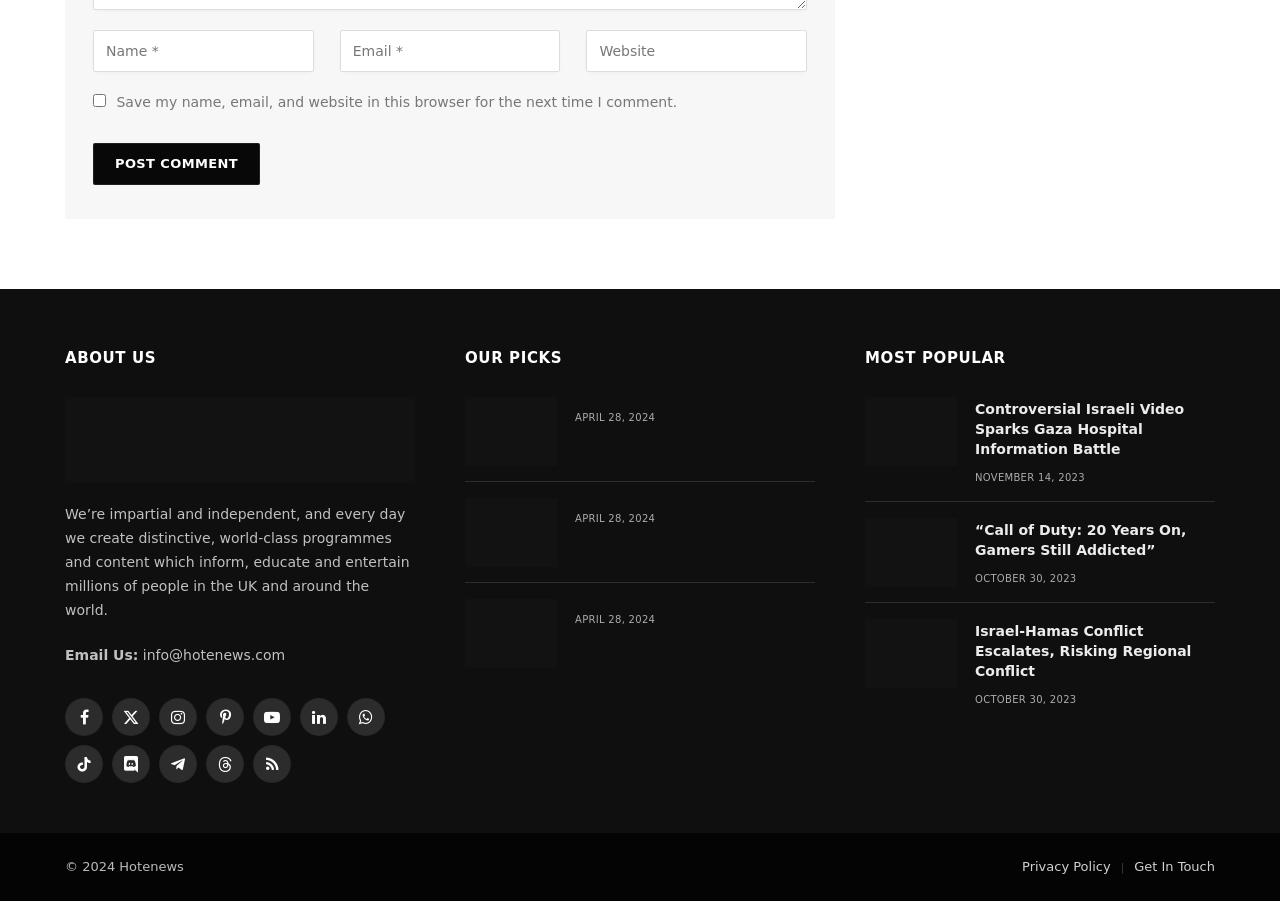Provide the bounding box coordinates of the HTML element this sentence describes: "name="url" placeholder="Website"". The bounding box coordinates consist of four float numbers between 0 and 1, i.e., [left, top, right, bottom].

[0.458, 0.033, 0.63, 0.079]